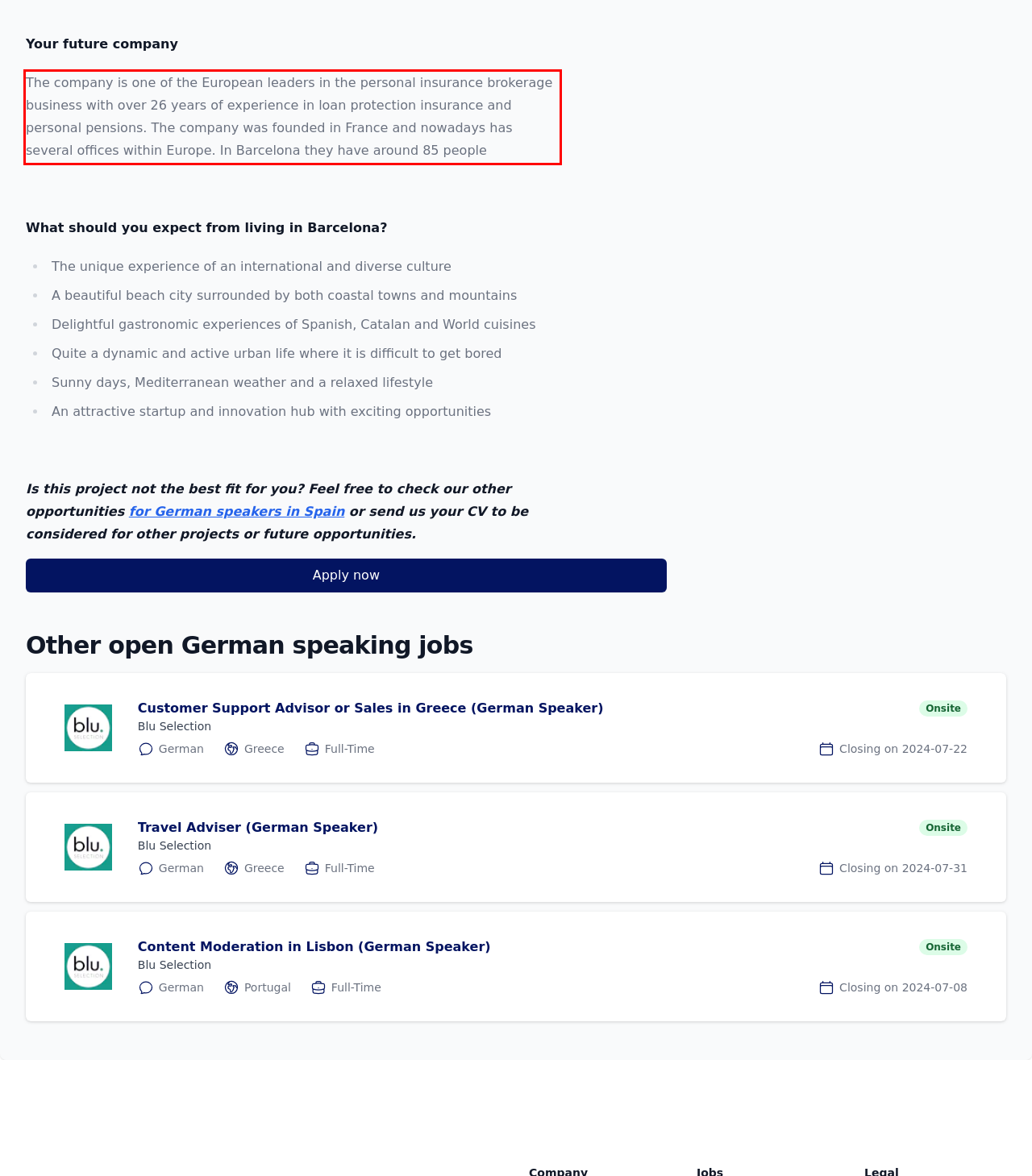Analyze the screenshot of the webpage and extract the text from the UI element that is inside the red bounding box.

The company is one of the European leaders in the personal insurance brokerage business with over 26 years of experience in loan protection insurance and personal pensions. The company was founded in France and nowadays has several offices within Europe. In Barcelona they have around 85 people